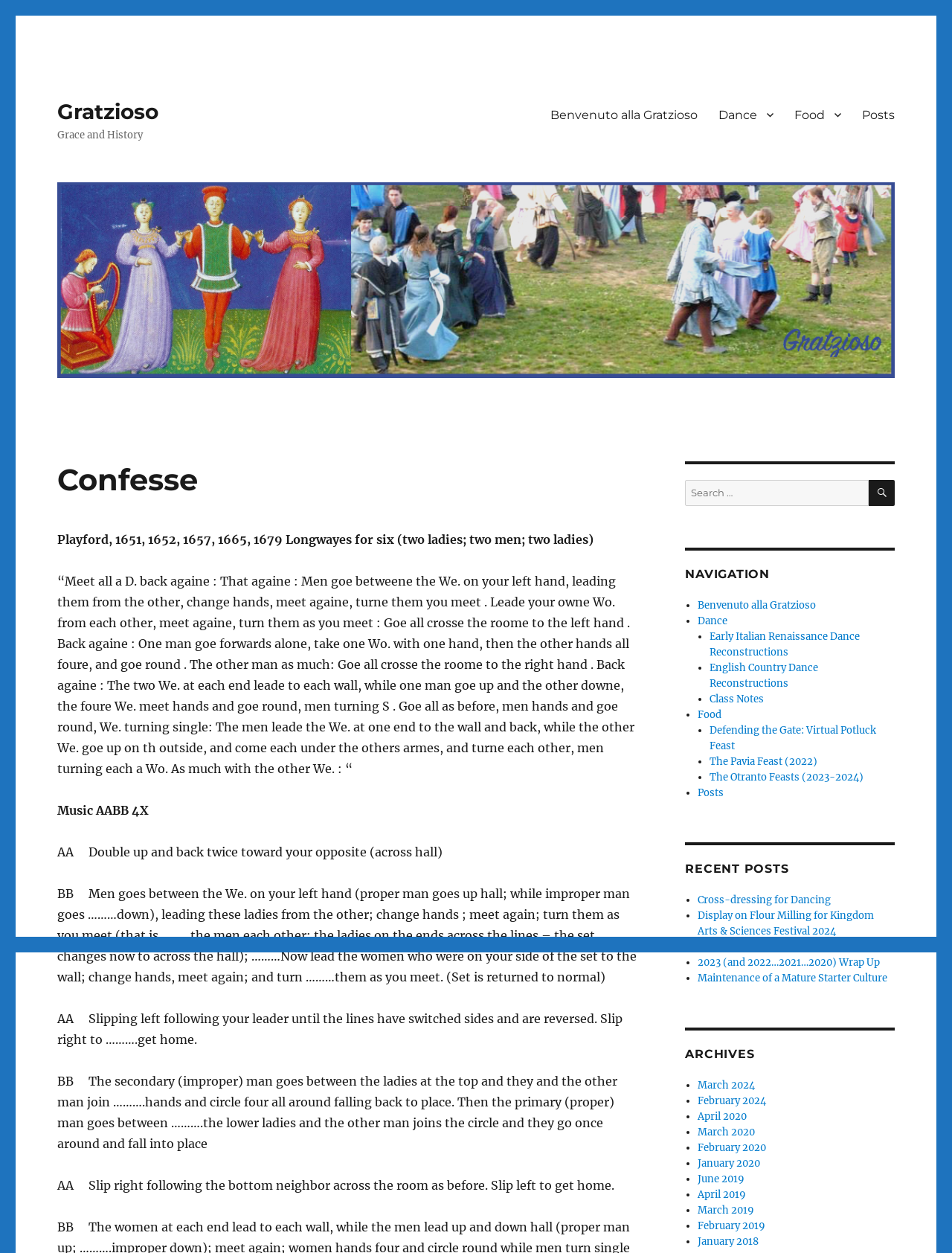Using the provided element description: "The Pavia Feast (2022)", identify the bounding box coordinates. The coordinates should be four floats between 0 and 1 in the order [left, top, right, bottom].

[0.745, 0.602, 0.858, 0.613]